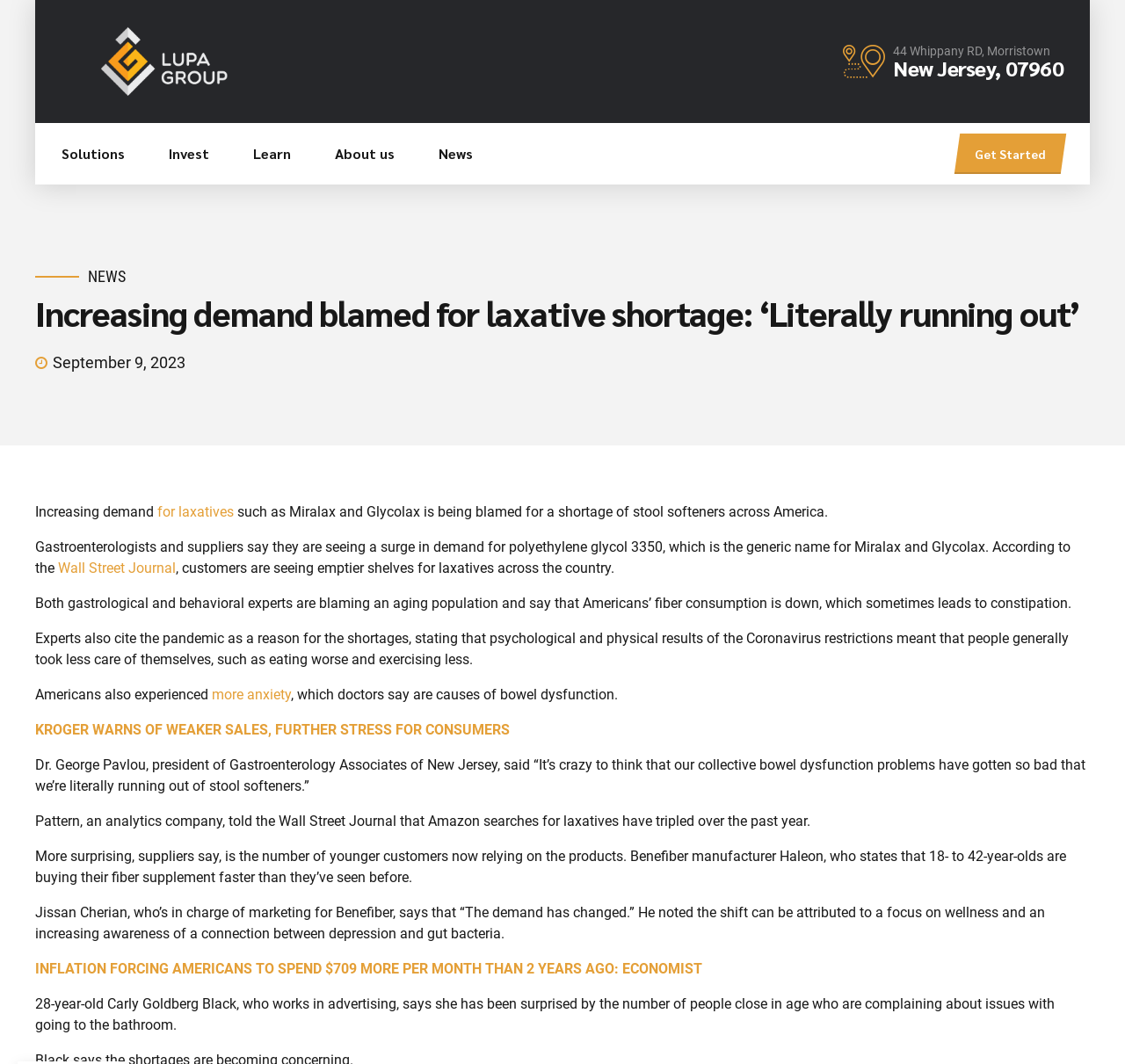Convey a detailed summary of the webpage, mentioning all key elements.

The webpage appears to be a news article discussing the shortage of laxatives in America. At the top of the page, there is a header section with a logo and several links to different sections of the website, including "Get Started", "Solutions", "Lupa Ecosystem", and others. Below this, there is a brief address and location information.

The main article begins with a heading that reads "Increasing demand blamed for laxative shortage: ‘Literally running out’". The article discusses how gastroenterologists and suppliers are seeing a surge in demand for polyethylene glycol 3350, a generic name for Miralax and Glycolax, leading to a shortage of stool softeners across America. The article cites an aging population, decreased fiber consumption, and the pandemic as contributing factors to the shortage.

The article is divided into several paragraphs, with links to external sources such as the Wall Street Journal and other news articles. There are also quotes from experts, including Dr. George Pavlou, president of Gastroenterology Associates of New Jersey, and Jissan Cherian, who is in charge of marketing for Benefiber.

Throughout the article, there are several links to related news stories, including one about Kroger warning of weaker sales and another about inflation forcing Americans to spend more money. The article also includes a personal anecdote from a 28-year-old woman who has noticed that many people her age are complaining about issues with going to the bathroom.

Overall, the webpage is a news article that provides information and analysis on the shortage of laxatives in America, with quotes from experts and links to related news stories.